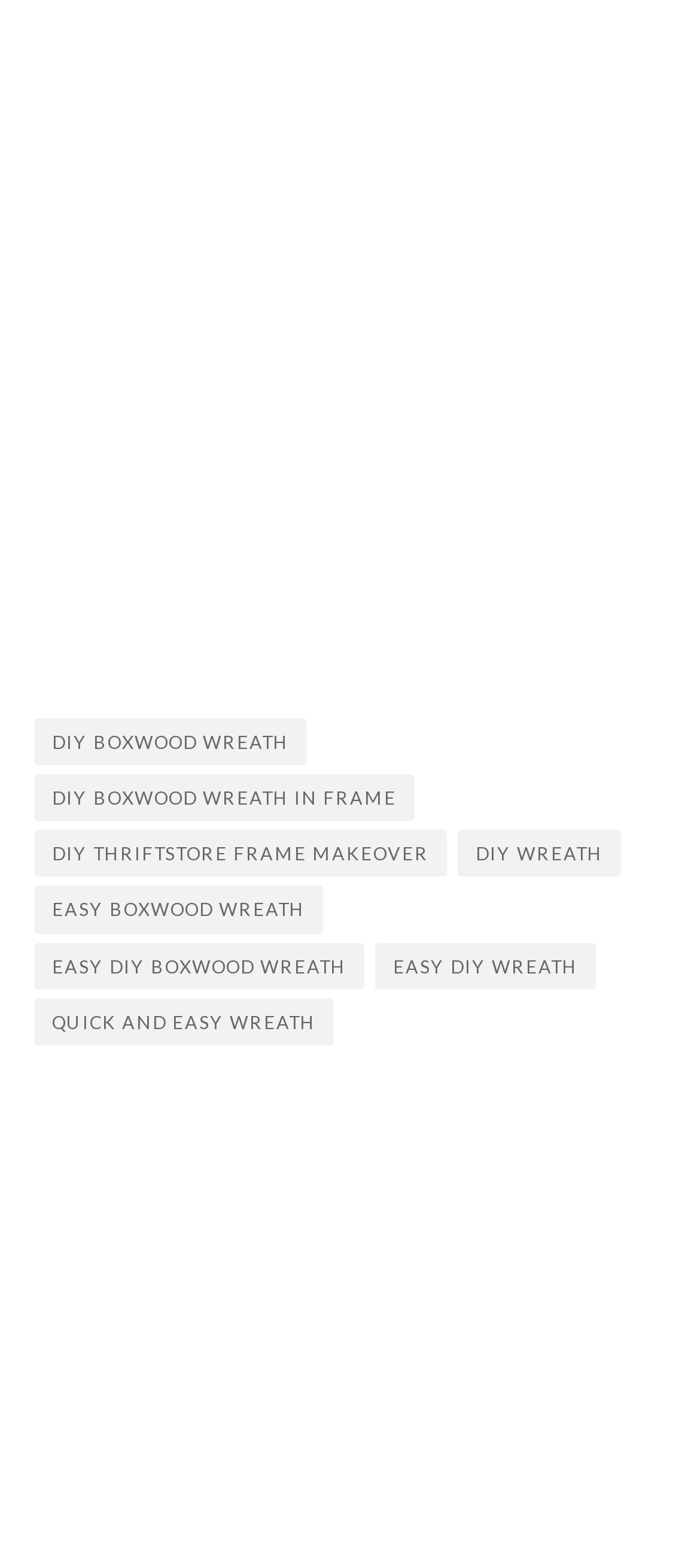What is the most common word in the link texts?
Answer the question using a single word or phrase, according to the image.

DIY